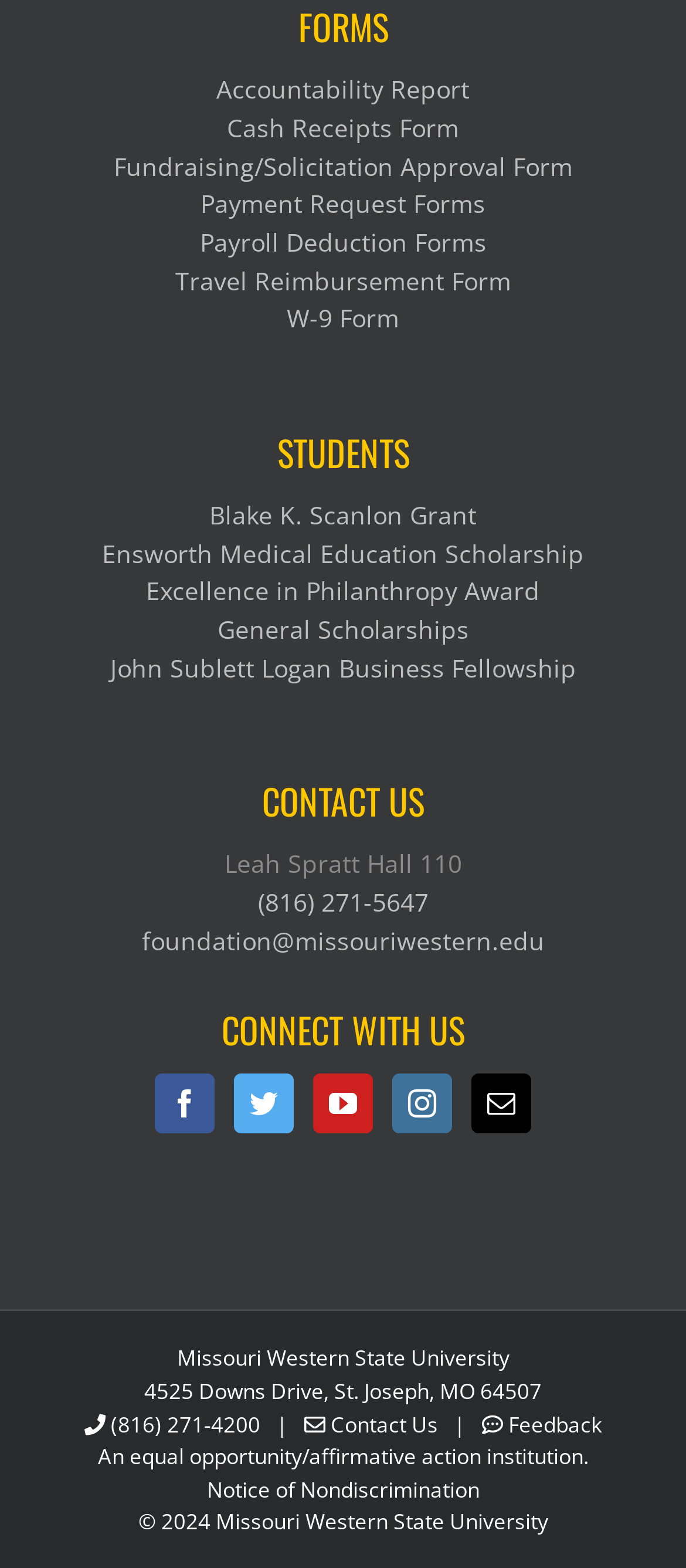Identify the coordinates of the bounding box for the element described below: "Excellence in Philanthropy Award". Return the coordinates as four float numbers between 0 and 1: [left, top, right, bottom].

[0.0, 0.365, 1.0, 0.389]